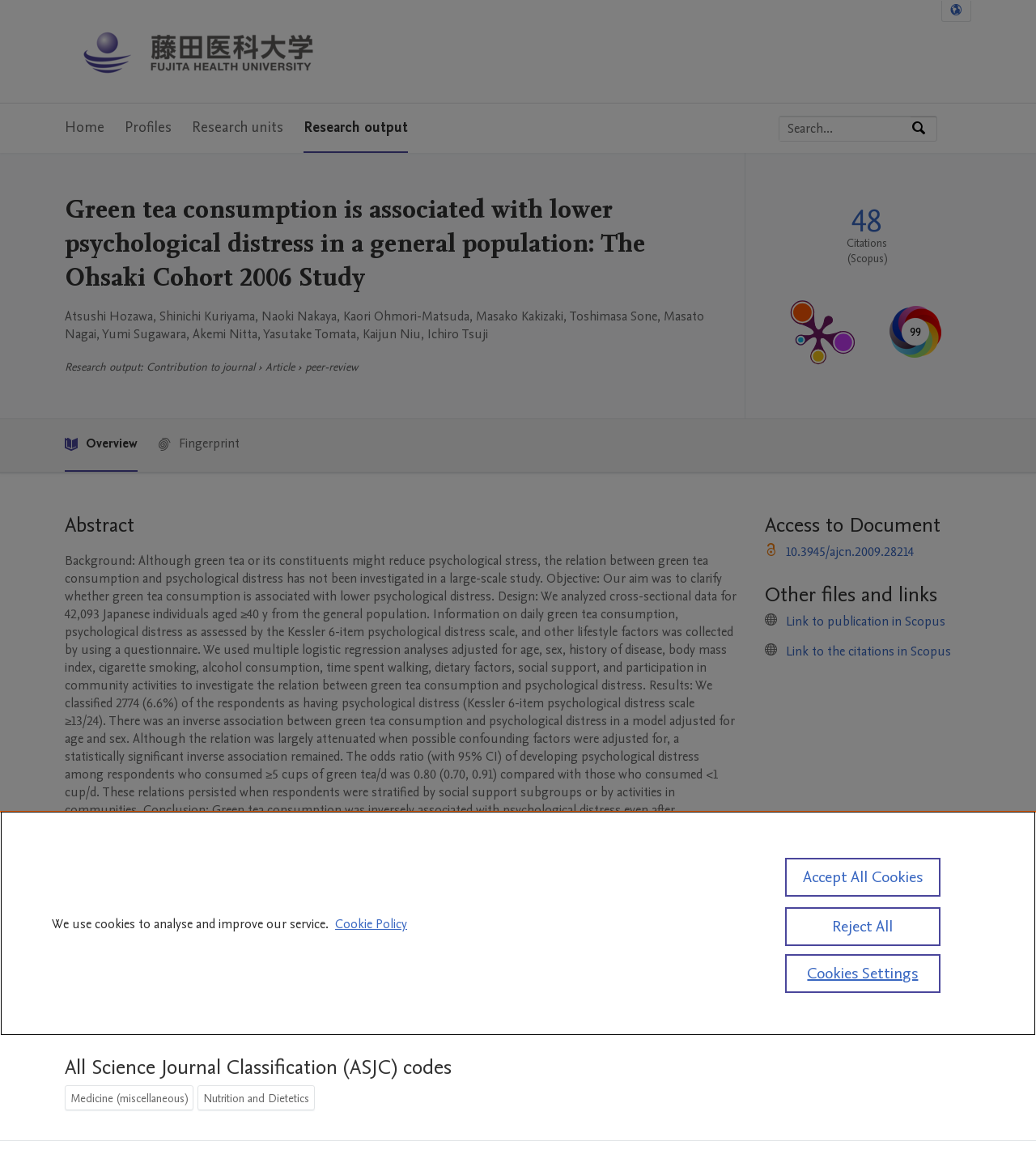What is the topic of the research?
Refer to the image and provide a thorough answer to the question.

I found the answer by reading the title of the research article 'Green tea consumption is associated with lower psychological distress in a general population: The Ohsaki Cohort 2006 Study'.